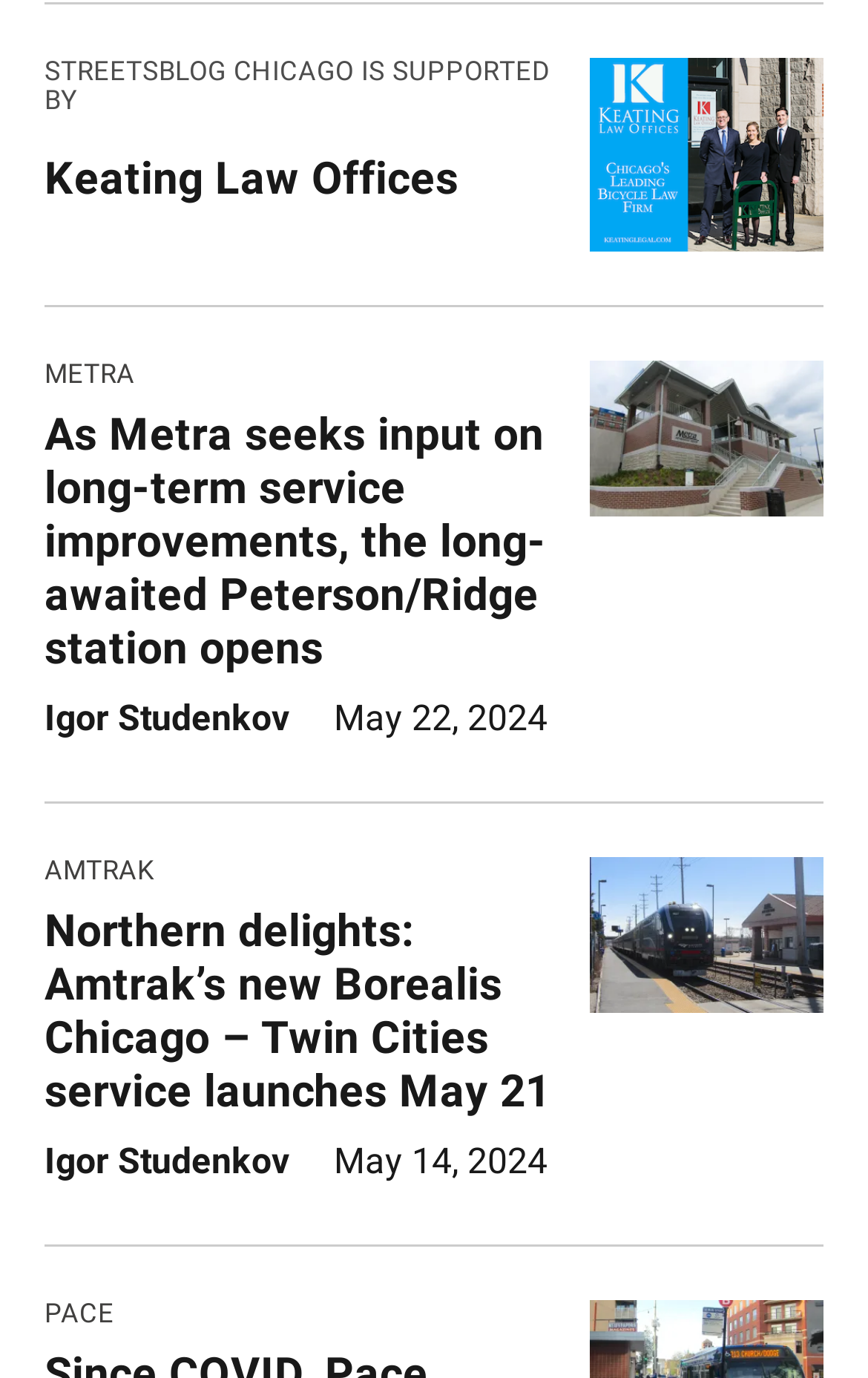Please provide the bounding box coordinates in the format (top-left x, top-left y, bottom-right x, bottom-right y). Remember, all values are floating point numbers between 0 and 1. What is the bounding box coordinate of the region described as: parent_node: Email * aria-describedby="email-notes" name="email"

None